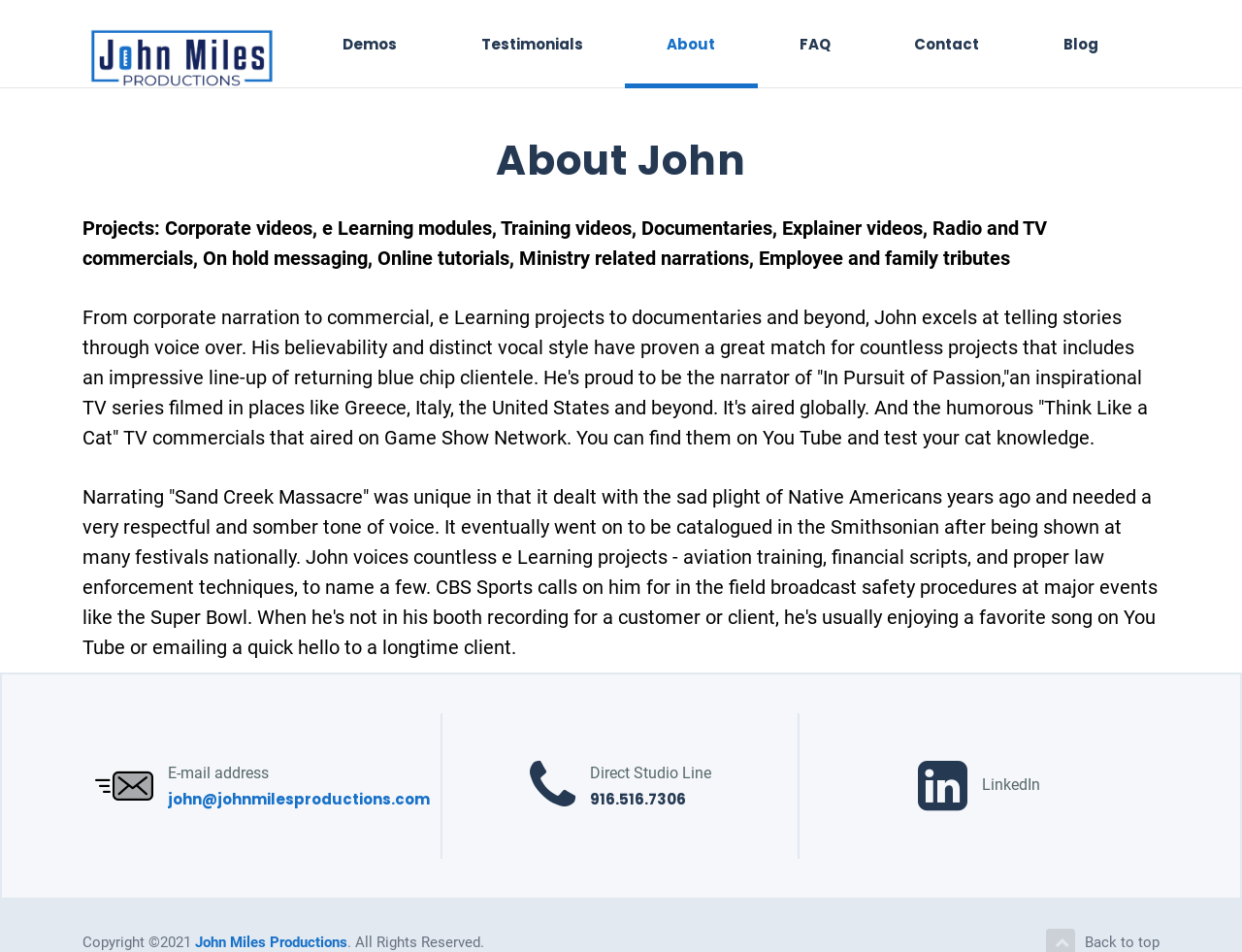Can you specify the bounding box coordinates for the region that should be clicked to fulfill this instruction: "Call the Direct Studio Line".

[0.475, 0.829, 0.552, 0.85]